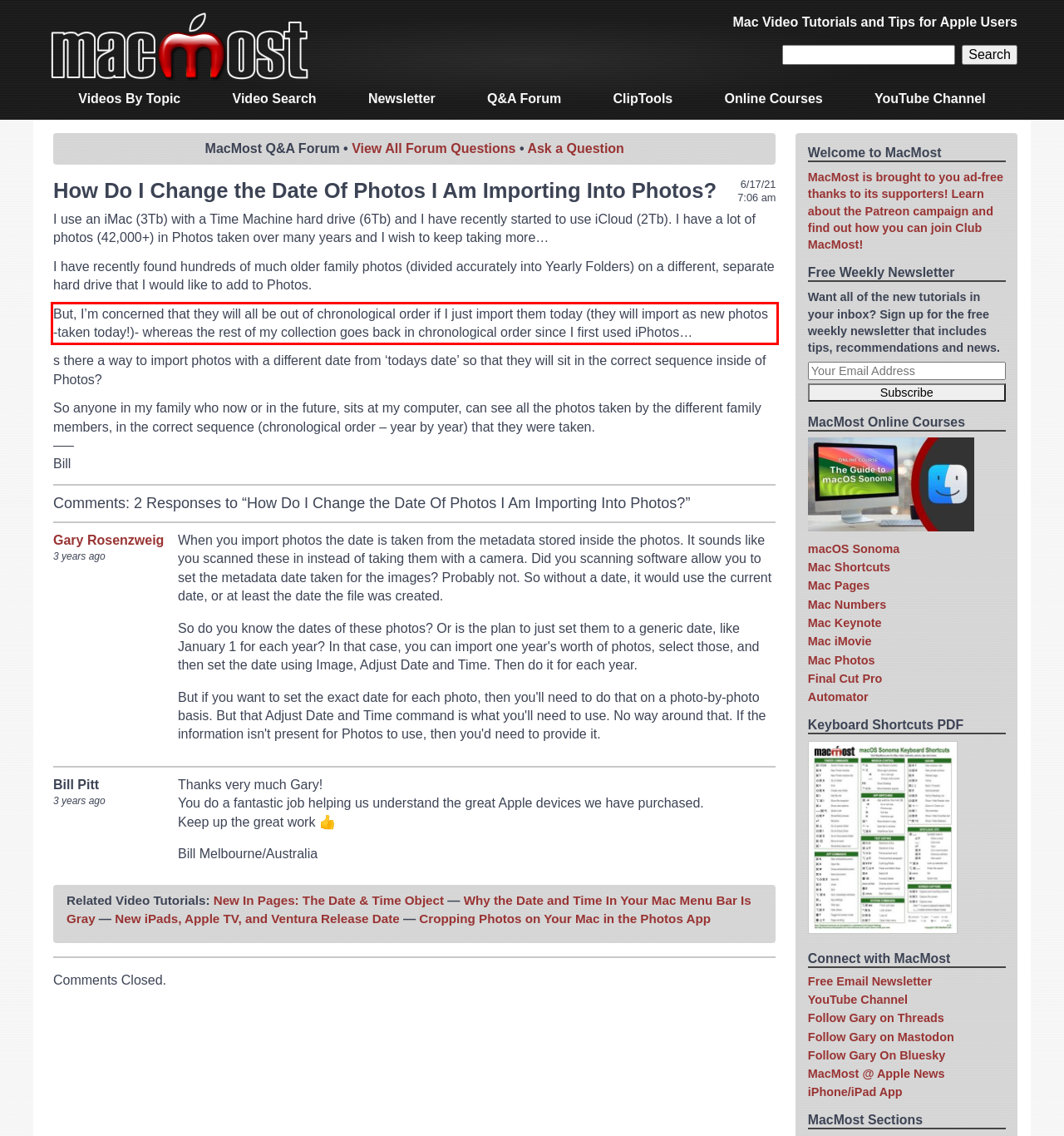You have a screenshot of a webpage with a red bounding box. Identify and extract the text content located inside the red bounding box.

But, I’m concerned that they will all be out of chronological order if I just import them today (they will import as new photos -taken today!)- whereas the rest of my collection goes back in chronological order since I first used iPhotos…